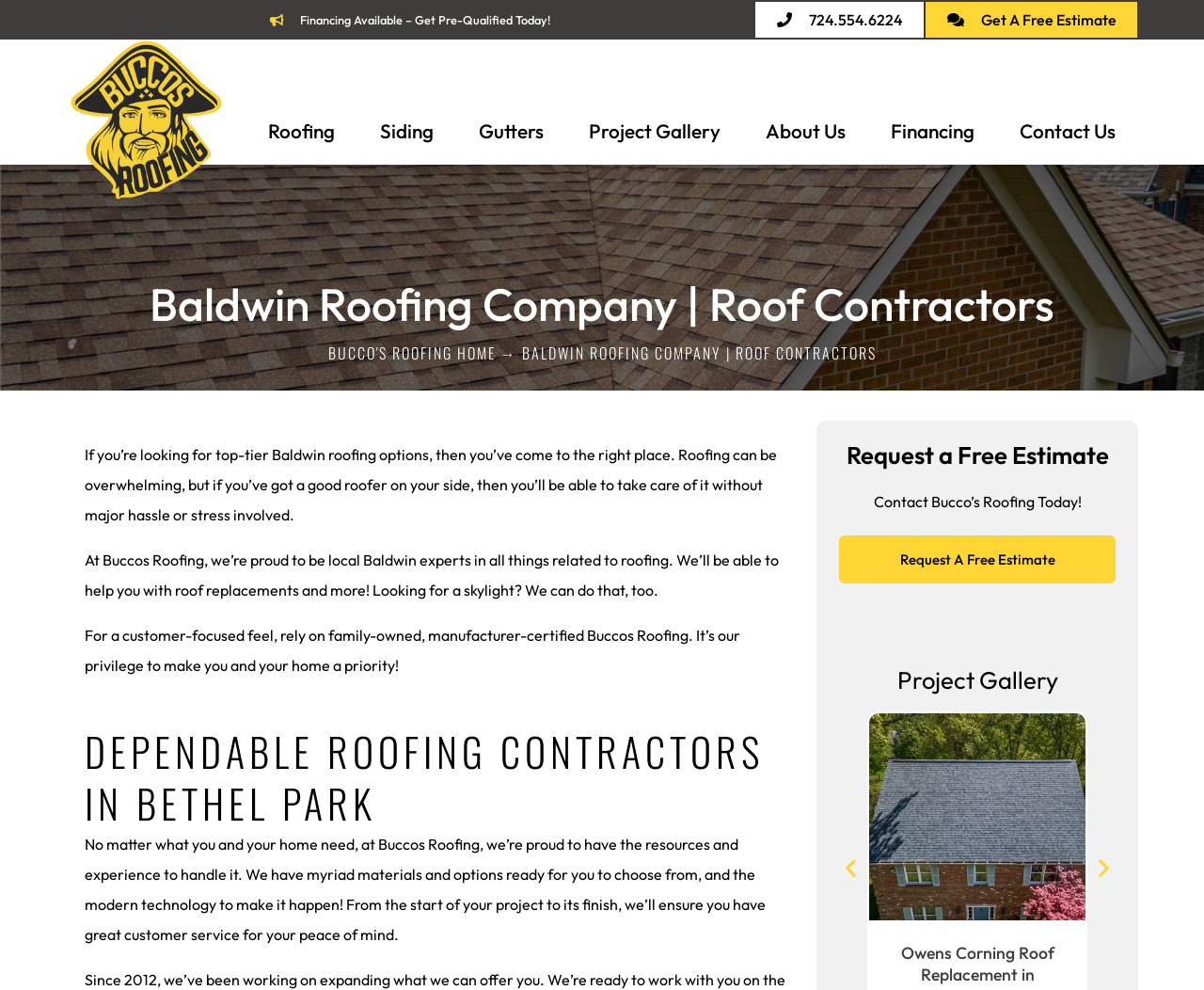Please specify the coordinates of the bounding box for the element that should be clicked to carry out this instruction: "View a developer update". The coordinates must be four float numbers between 0 and 1, formatted as [left, top, right, bottom].

None